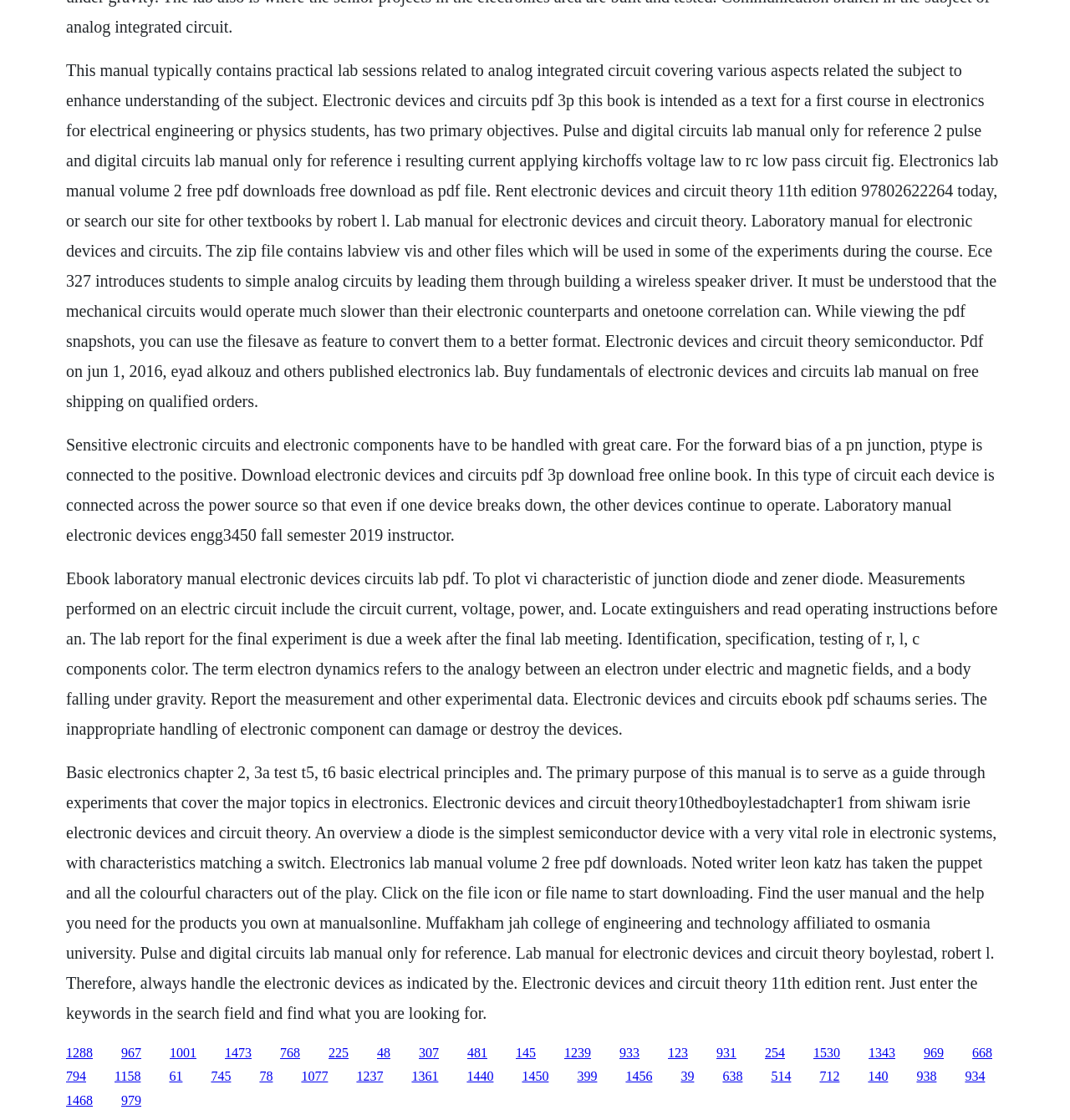What is the primary purpose of this manual?
Look at the image and answer the question using a single word or phrase.

Guide through experiments